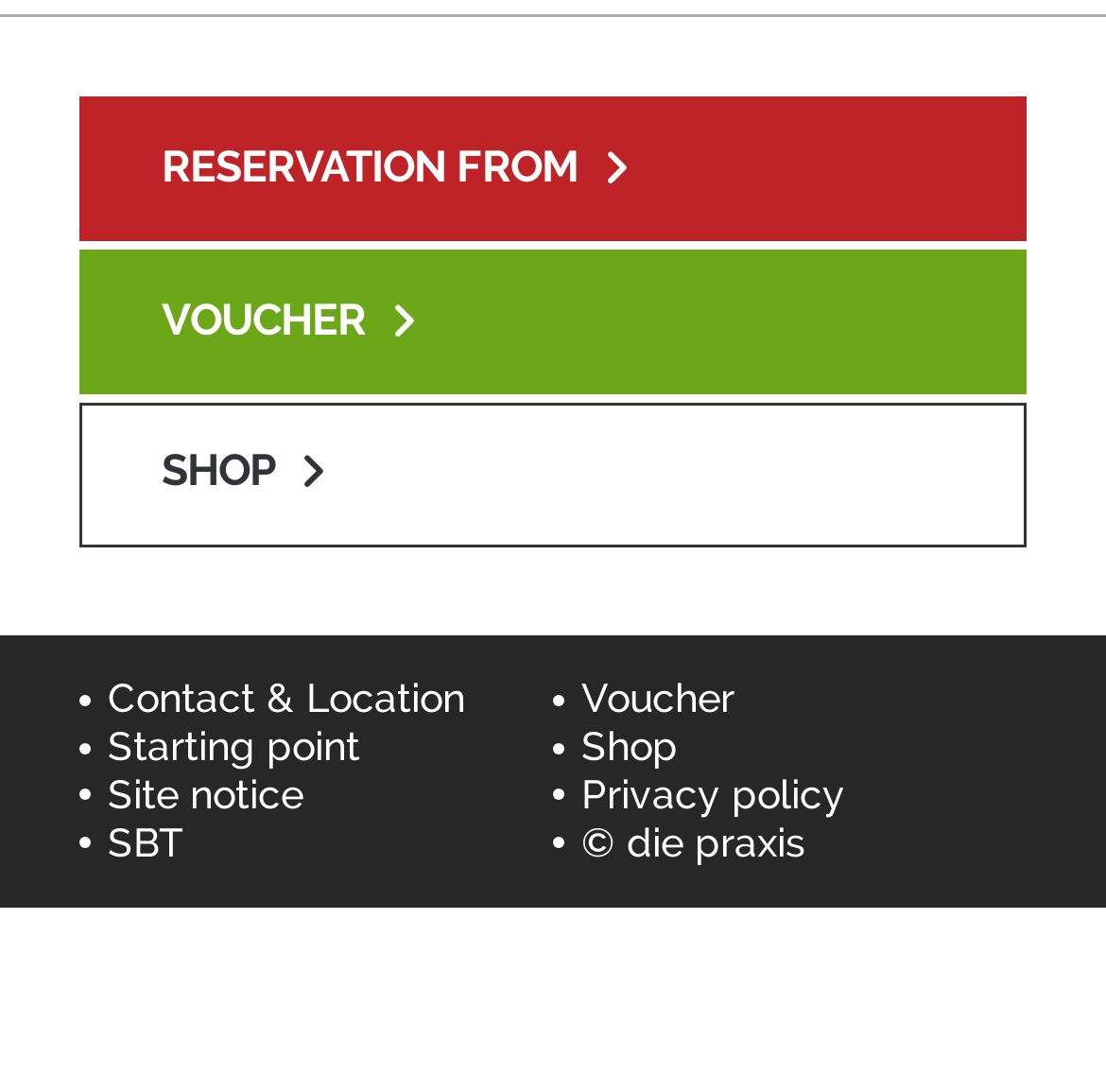Please provide the bounding box coordinates for the element that needs to be clicked to perform the instruction: "Click the link to Hopp Children's Cancer Center Heidelberg". The coordinates must consist of four float numbers between 0 and 1, formatted as [left, top, right, bottom].

None